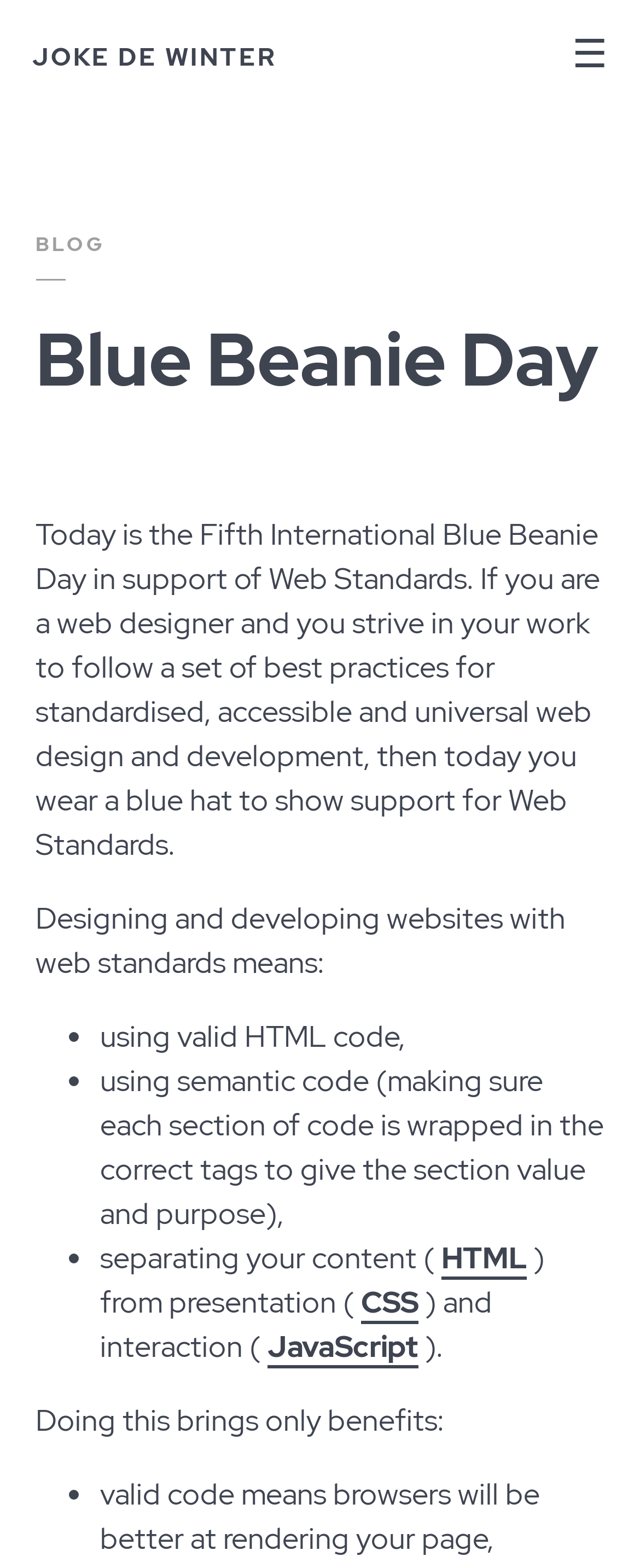Answer the question using only a single word or phrase: 
How many links are in the menu?

3